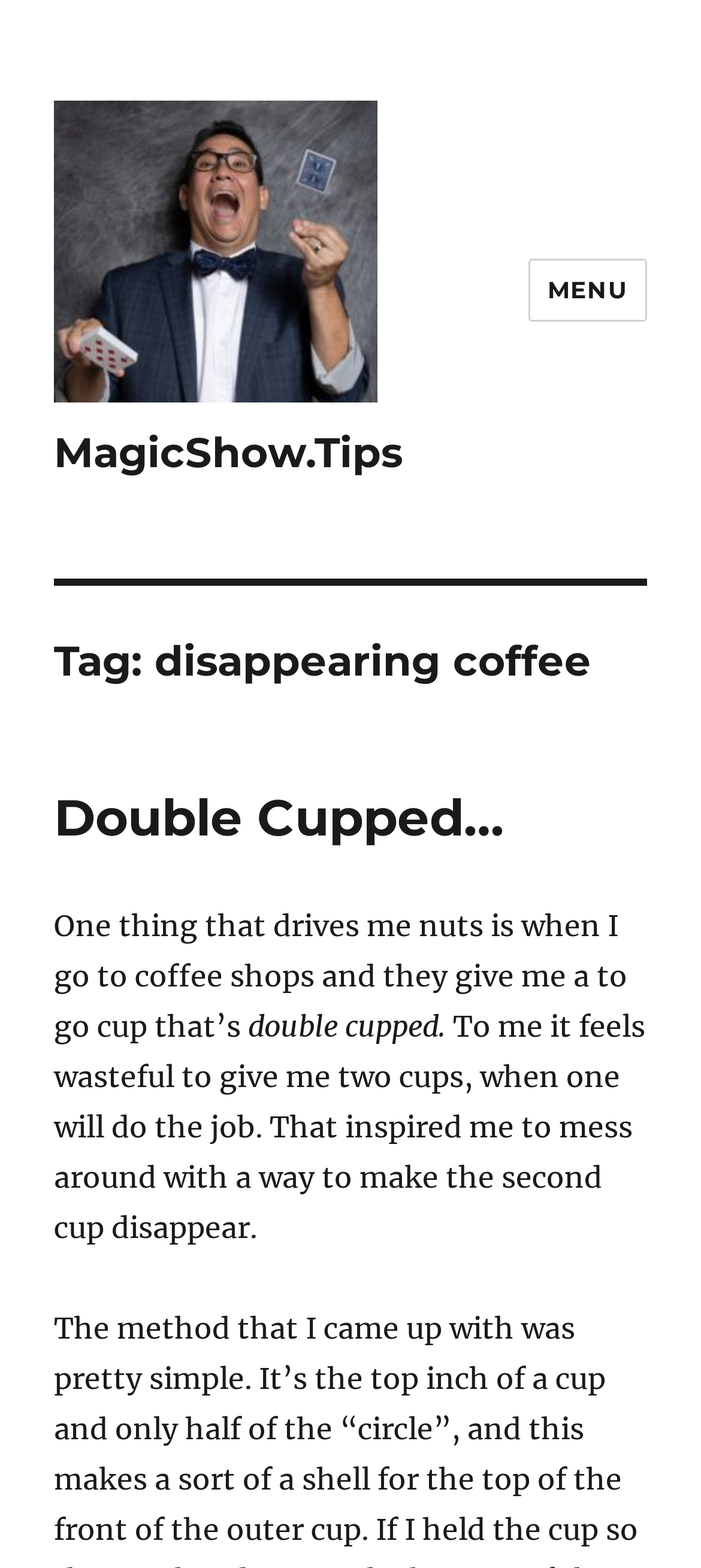Analyze the image and deliver a detailed answer to the question: What is the name of the magician?

The name of the magician can be found in the link element with the text 'Magician Louie Foxx' and an image with the same name, indicating that it is a link to the magician's profile or page.